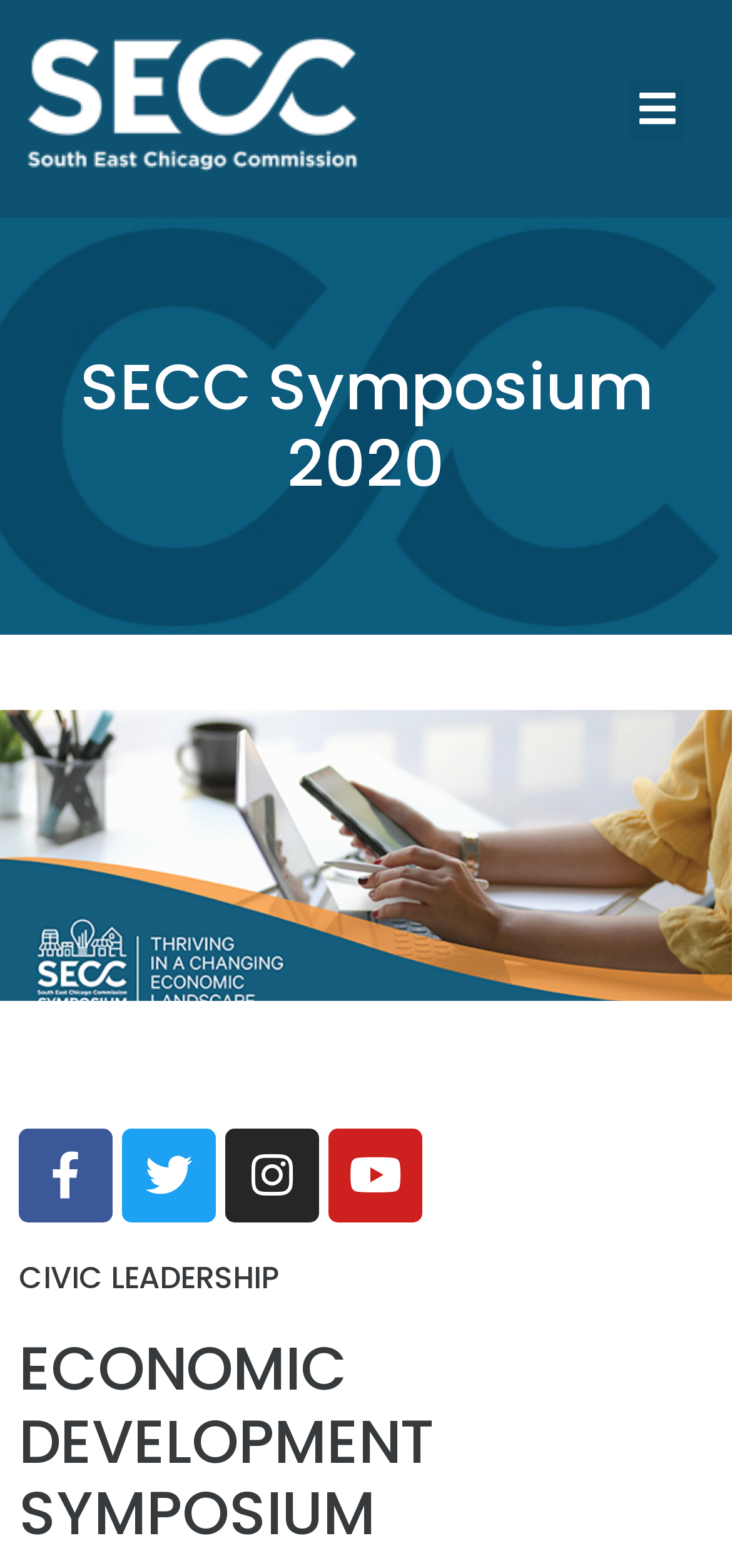What is the name of the commission hosting the symposium?
Please look at the screenshot and answer in one word or a short phrase.

South East Chicago Commission